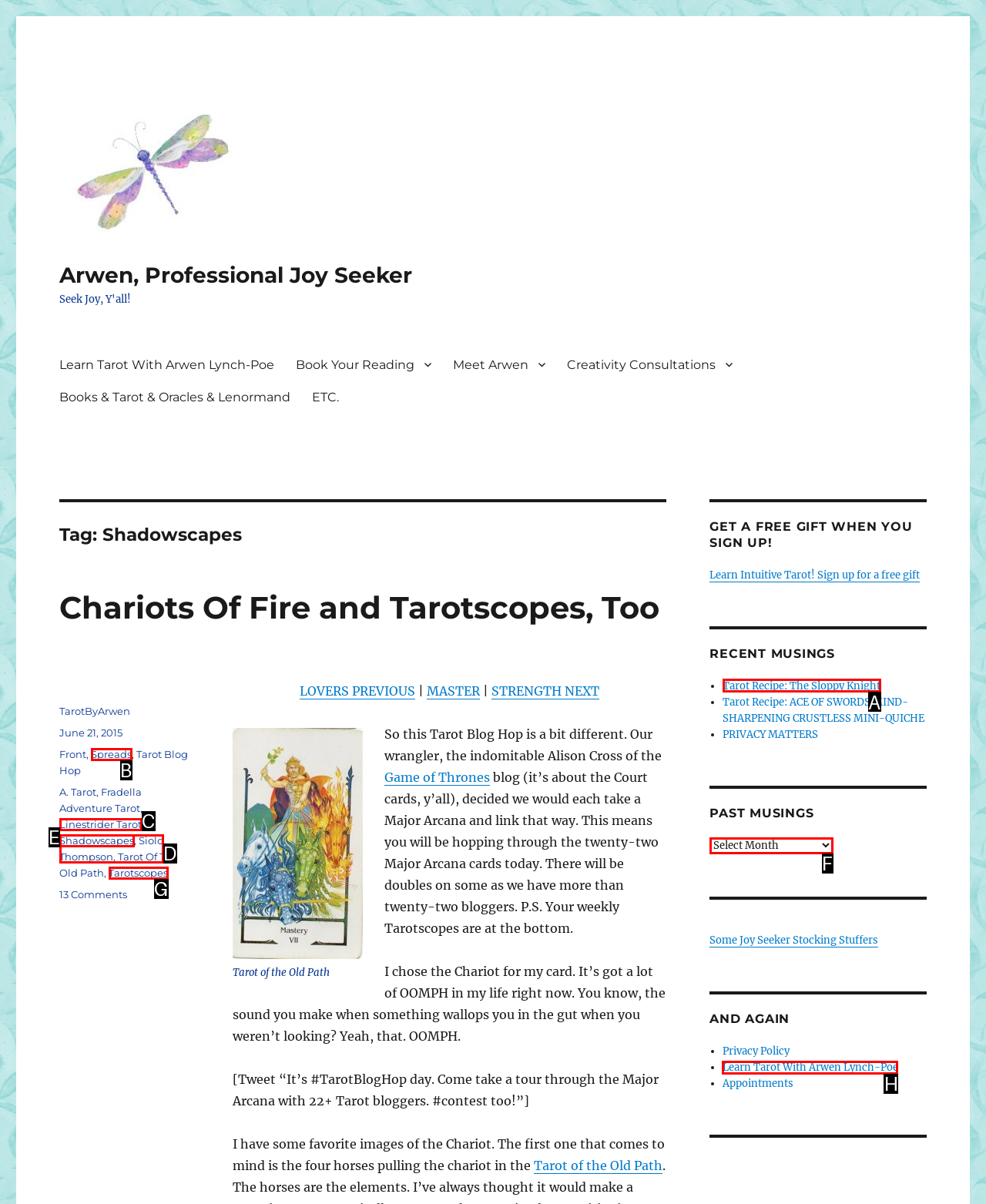Choose the UI element you need to click to carry out the task: Read the article about Tarot Recipe: The Sloppy Knight.
Respond with the corresponding option's letter.

A